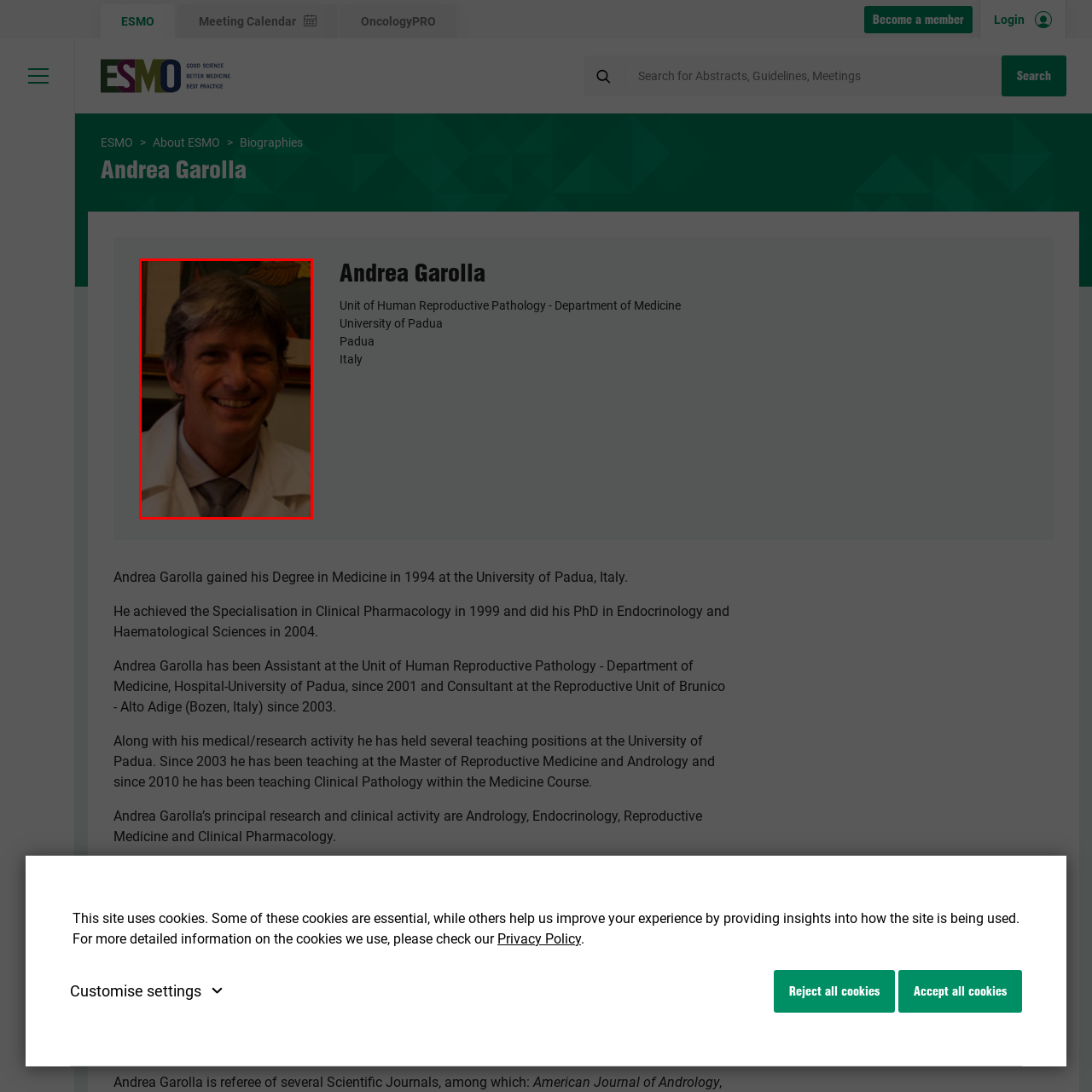Describe in detail the elements and actions shown in the image within the red-bordered area.

The image features Andrea Garolla, a distinguished medical professional affiliated with the Unit of Human Reproductive Pathology at the University of Padua, Italy. He is seen wearing a white coat, indicative of his role in the medical field. Known for his contributions to andrology, endocrinology, and reproductive medicine, Garolla has an extensive background, having earned his Degree in Medicine in 1994 and later achieving specialization in Clinical Pharmacology. His dedication to teaching and research is reflected in his positions at the University of Padua, where he has been a member of the faculty since 2003. Garolla is also active in national congresses related to human reproduction, enhancing his reputation in the scientific community. The photograph captures his approachable demeanor as he engages in his professional role.